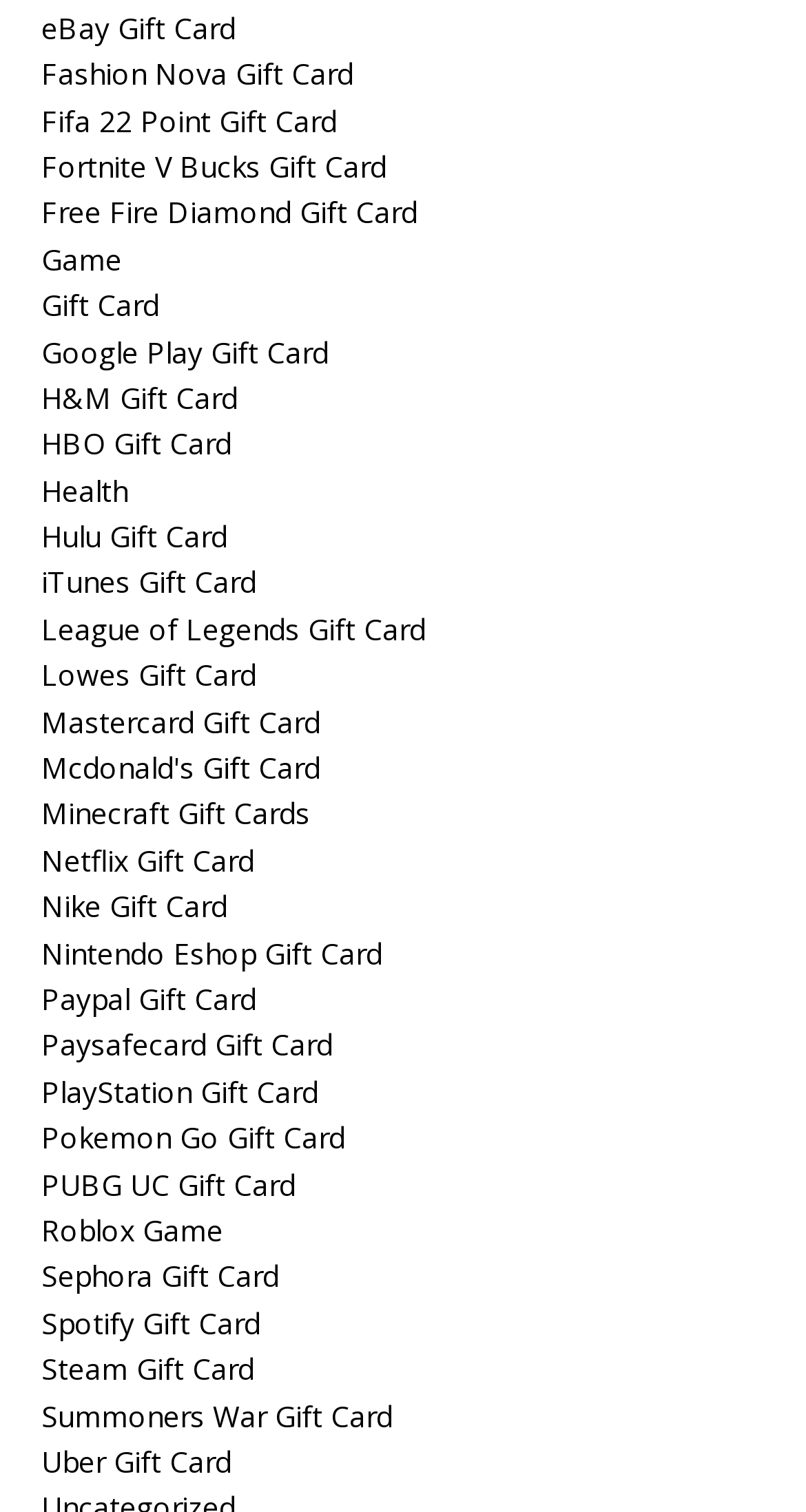Provide the bounding box coordinates for the specified HTML element described in this description: "Fashion Nova Gift Card". The coordinates should be four float numbers ranging from 0 to 1, in the format [left, top, right, bottom].

[0.051, 0.036, 0.438, 0.062]